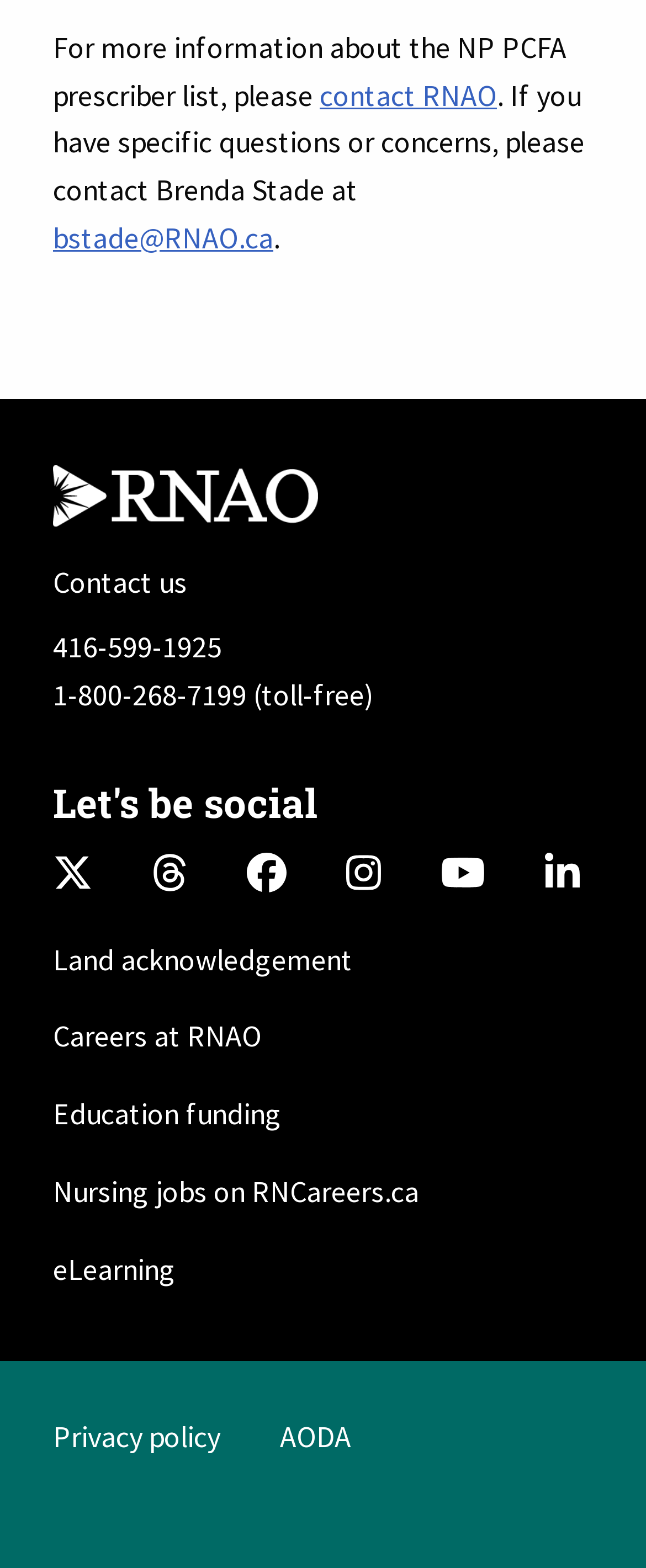Please respond in a single word or phrase: 
What social media platforms does RNAO have?

Twitter, Facebook, Instagram, YouTube, LinkedIn